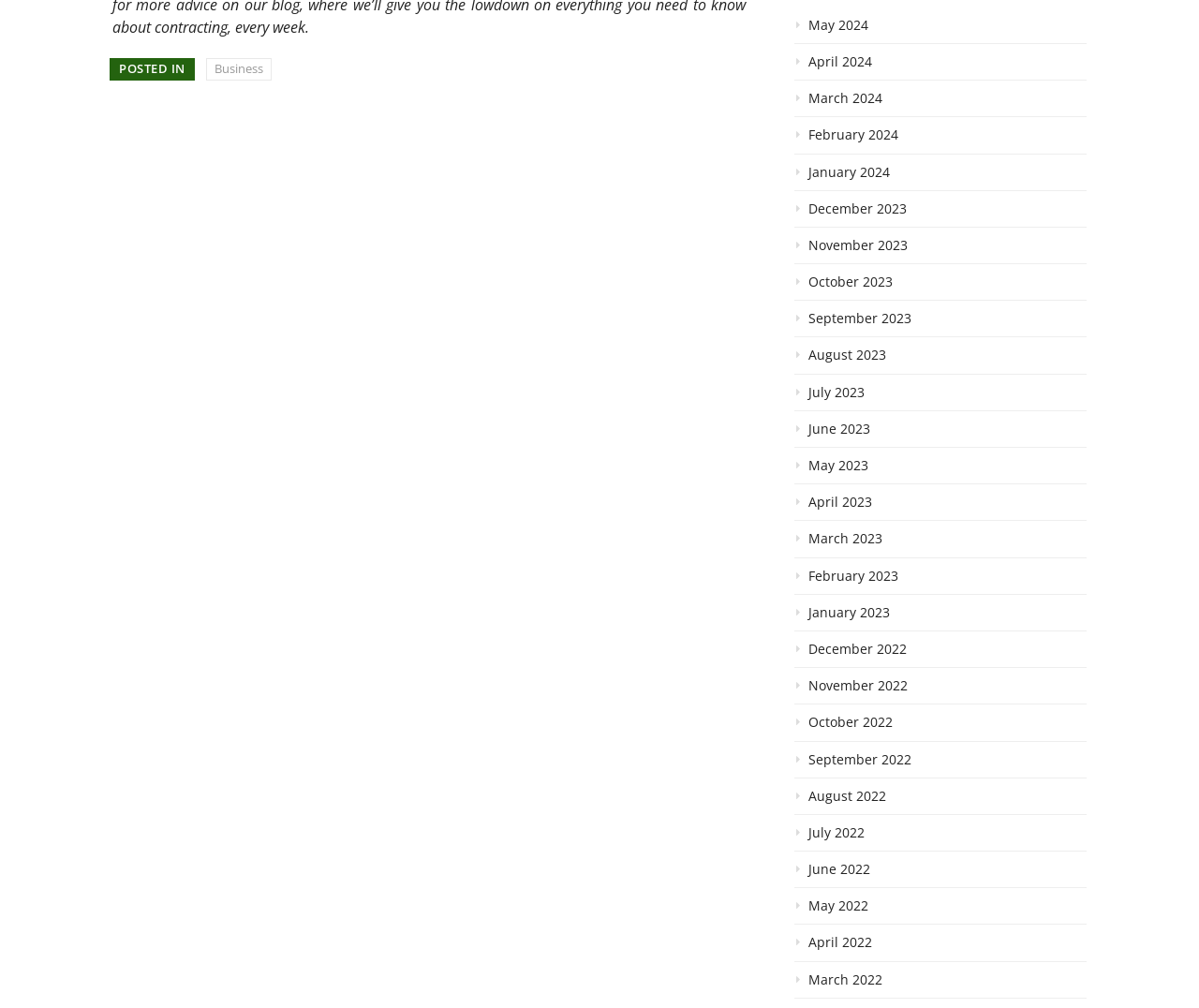Answer the question in a single word or phrase:
What is the position of the 'May 2024' link on the webpage?

Top-left